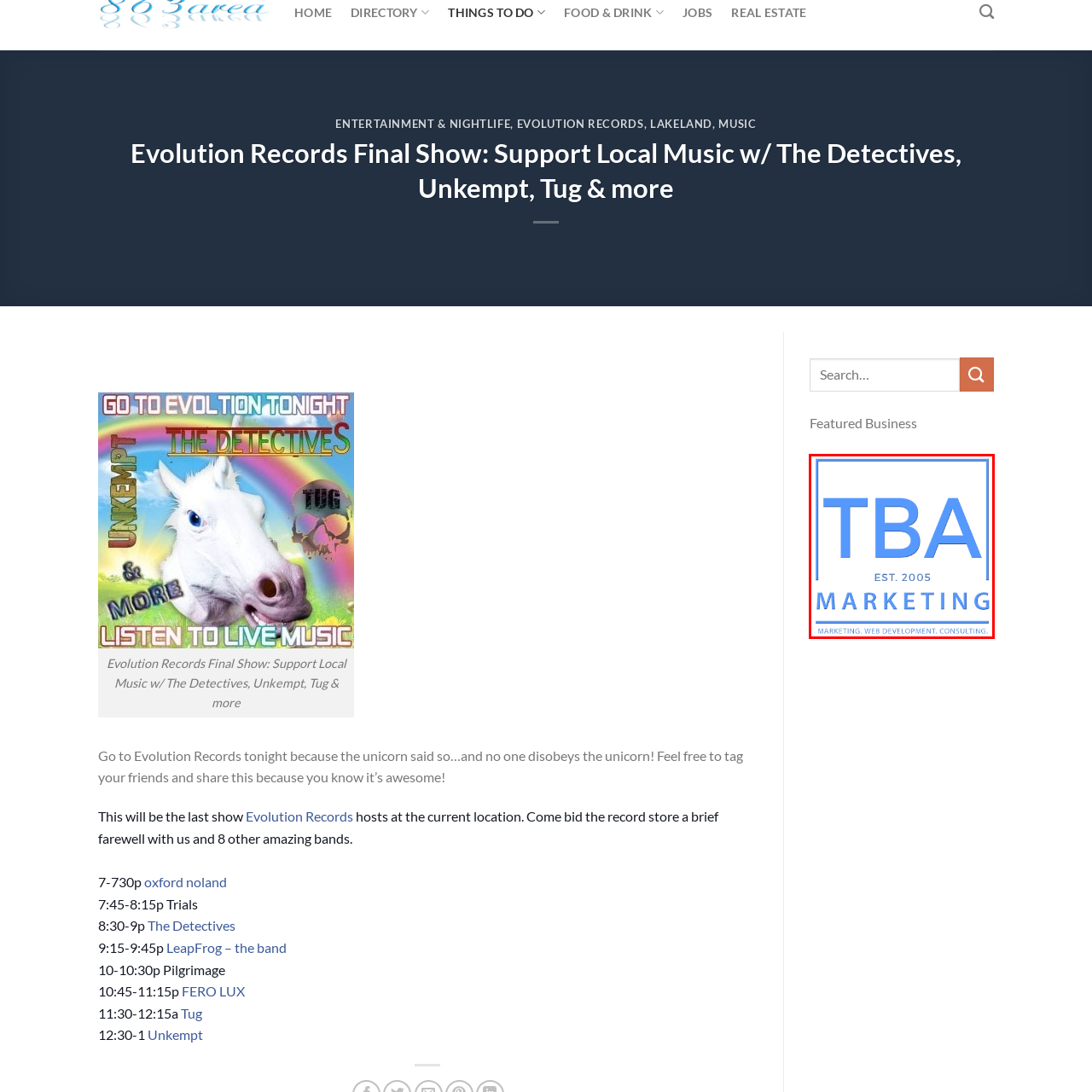What services are offered by TBA Marketing? Study the image bordered by the red bounding box and answer briefly using a single word or a phrase.

Marketing, Web Development, Consulting